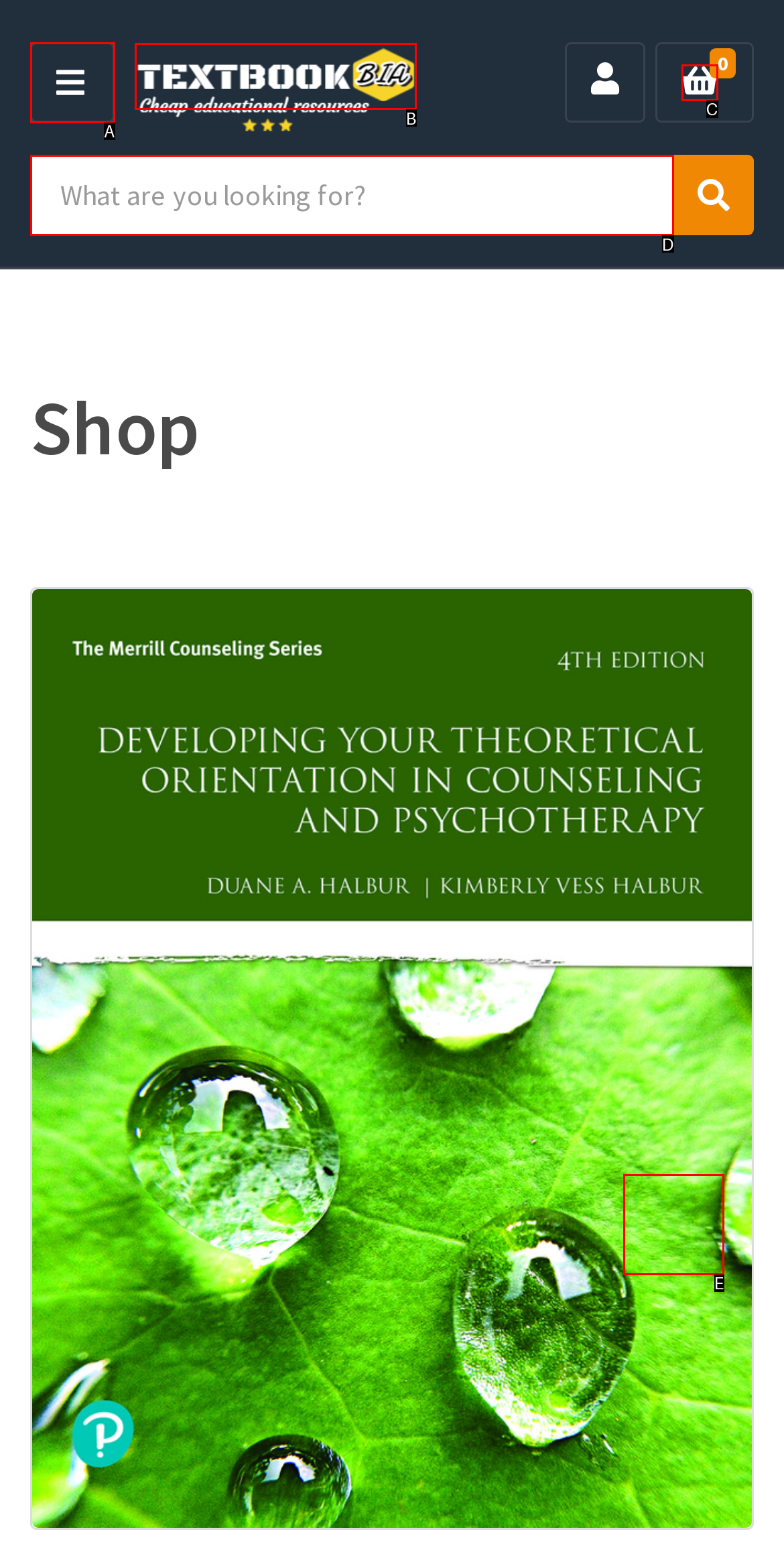Select the HTML element that matches the description: Scroll to the top
Respond with the letter of the correct choice from the given options directly.

E